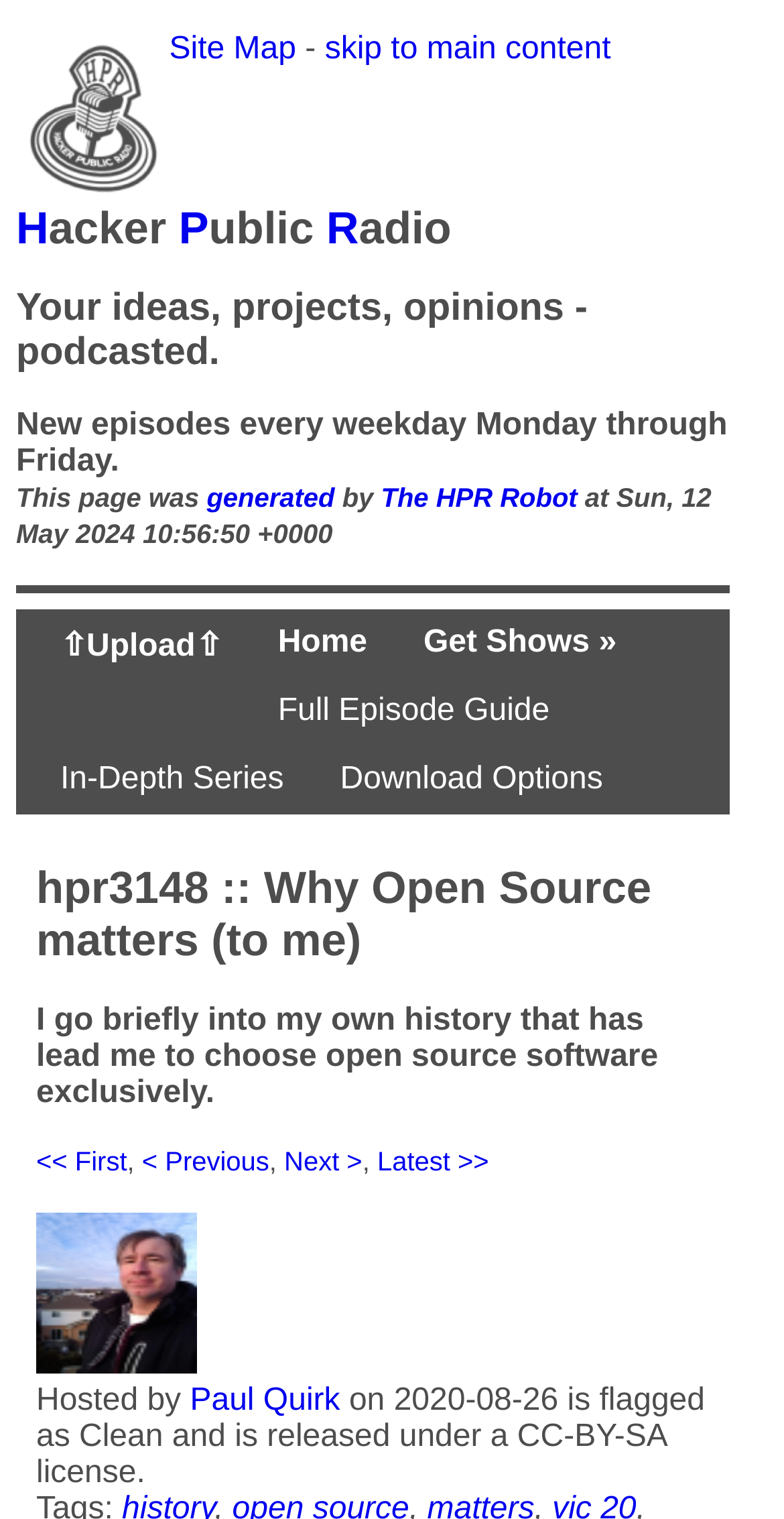Ascertain the bounding box coordinates for the UI element detailed here: "Get Shows »". The coordinates should be provided as [left, top, right, bottom] with each value being a float between 0 and 1.

[0.54, 0.412, 0.786, 0.436]